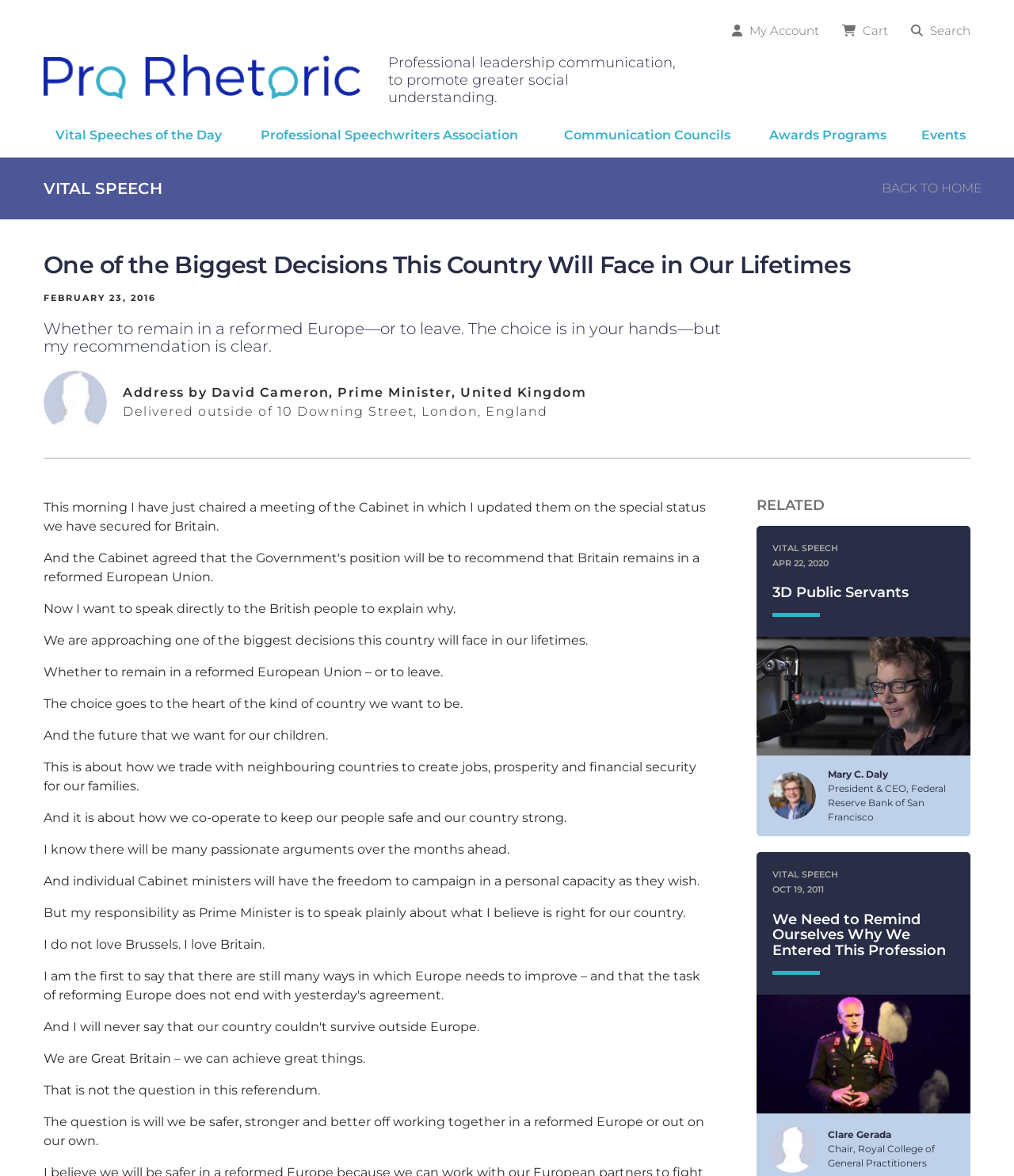Locate the bounding box coordinates of the element's region that should be clicked to carry out the following instruction: "Click on Home". The coordinates need to be four float numbers between 0 and 1, i.e., [left, top, right, bottom].

None